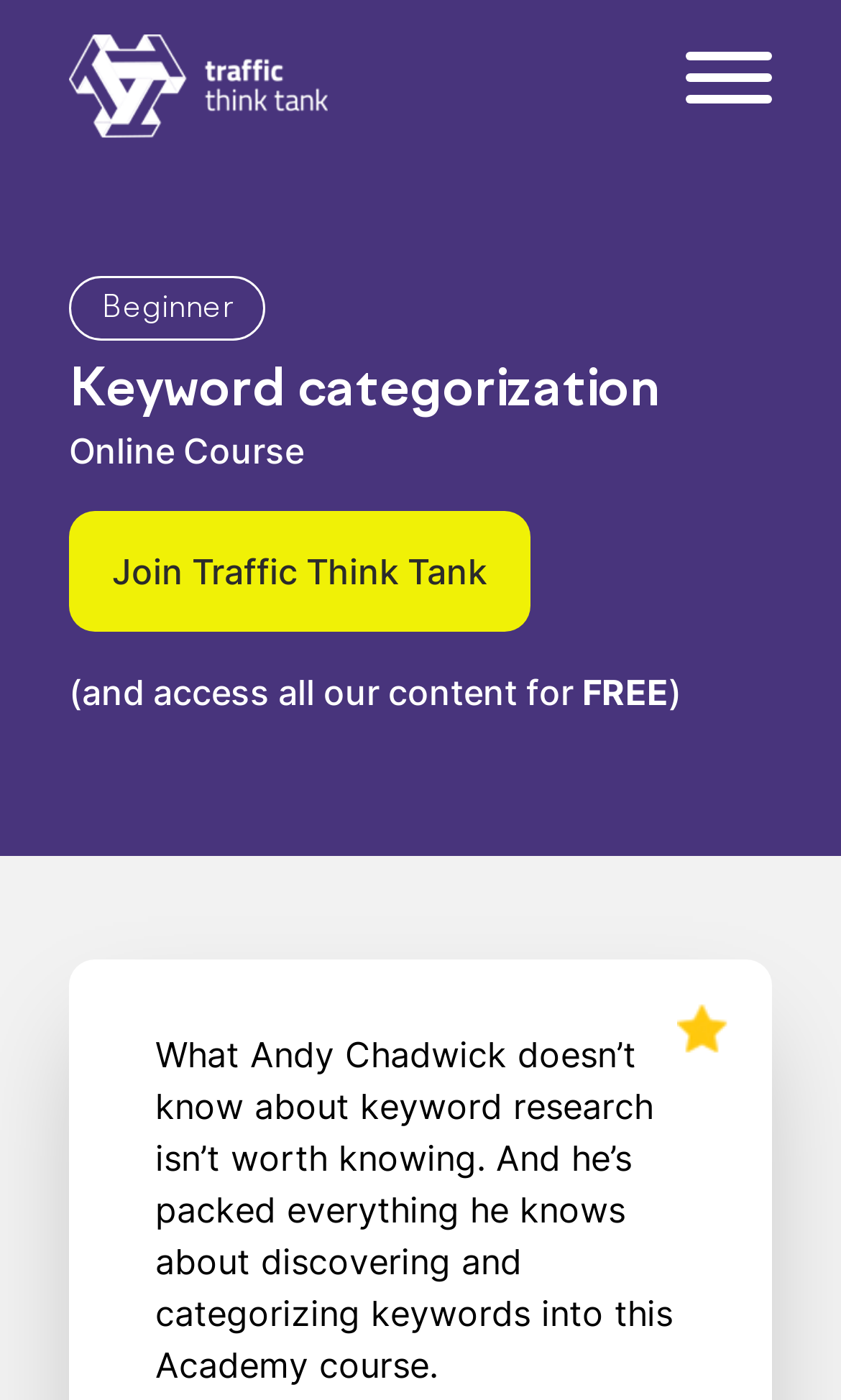What is the purpose of the yellow star icon?
Give a detailed response to the question by analyzing the screenshot.

I identified the answer by examining the image element with the description 'yellow star for favouriting course'. This suggests that the yellow star icon is used to favourite a course.